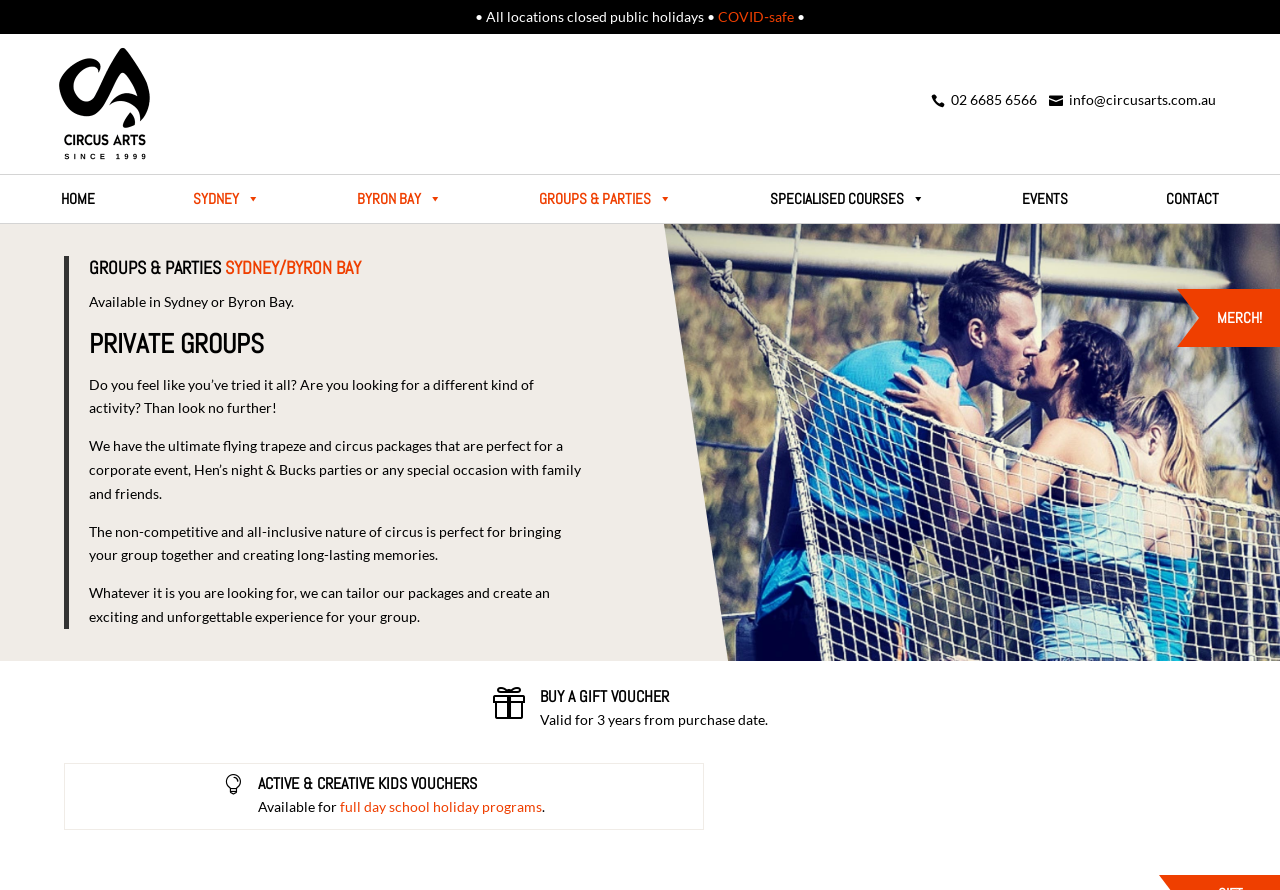Given the description  info@circusarts.com.au, predict the bounding box coordinates of the UI element. Ensure the coordinates are in the format (top-left x, top-left y, bottom-right x, bottom-right y) and all values are between 0 and 1.

[0.817, 0.102, 0.95, 0.121]